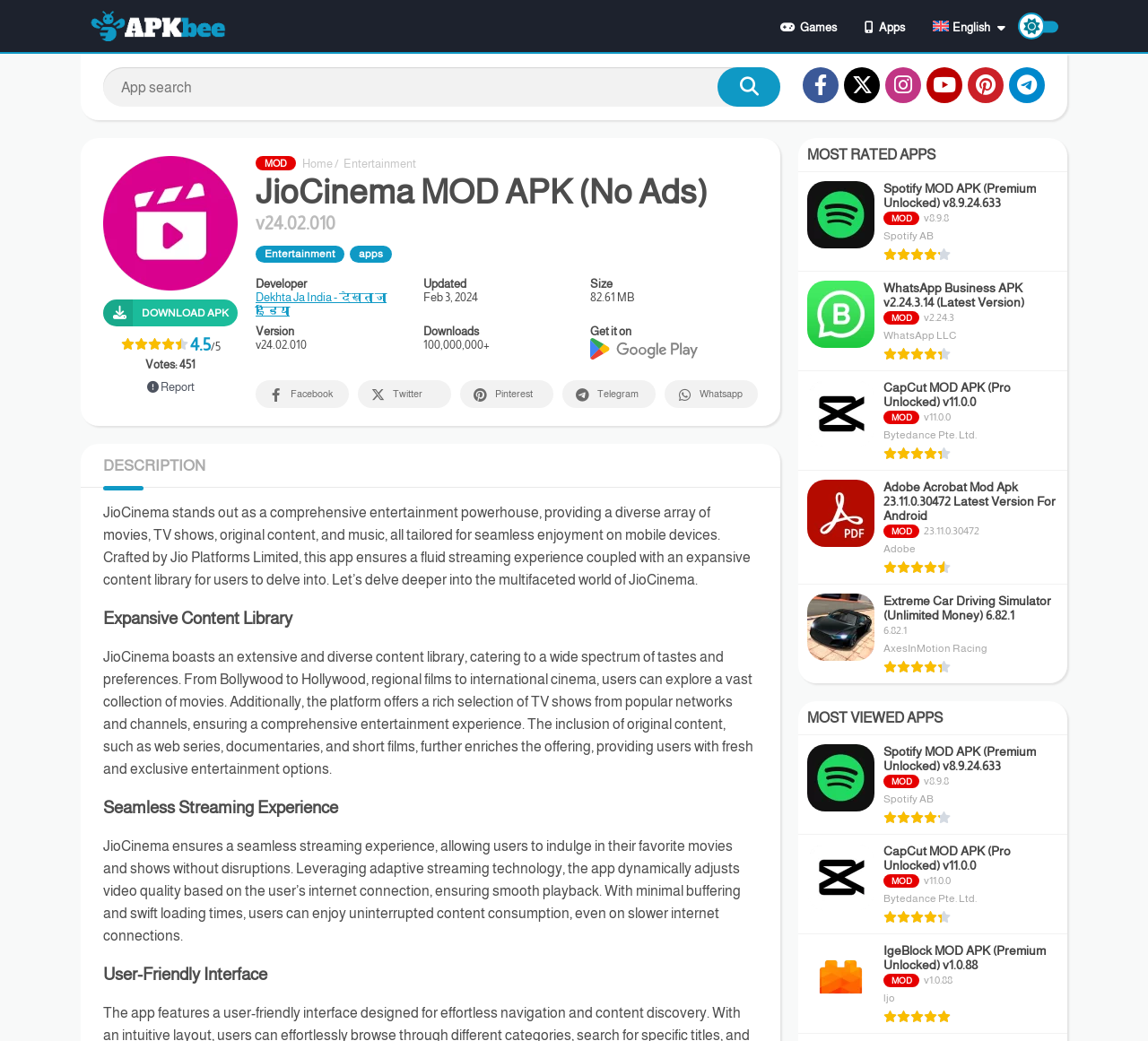Provide a one-word or brief phrase answer to the question:
What is the purpose of the app?

Entertainment